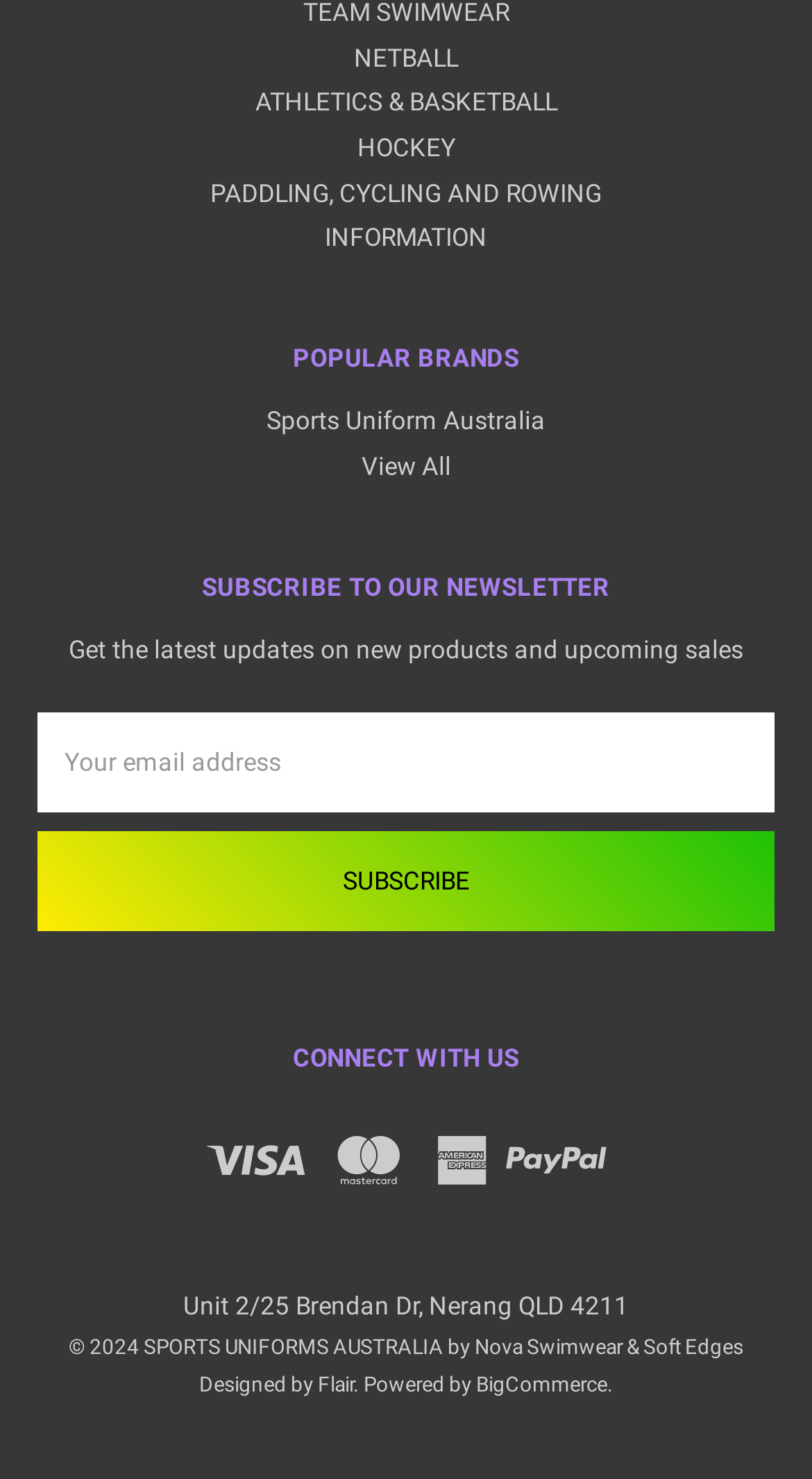What is the name of the e-commerce platform used by the website?
Based on the image, please offer an in-depth response to the question.

The answer can be found at the bottom of the webpage, where there is a credit 'Powered by BigCommerce'.